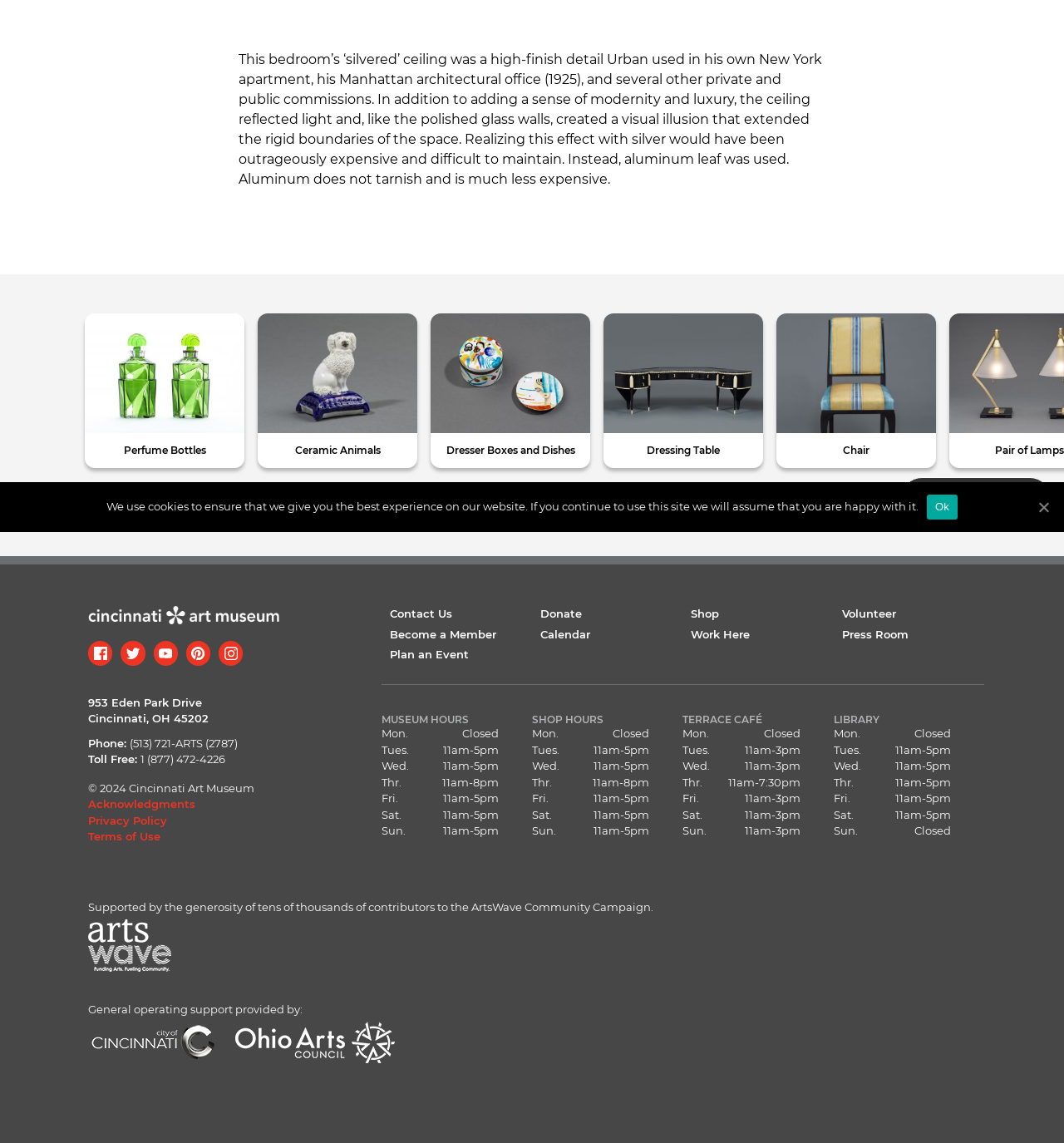Bounding box coordinates should be provided in the format (top-left x, top-left y, bottom-right x, bottom-right y) with all values between 0 and 1. Identify the bounding box for this UI element: parent_node: Chair

[0.73, 0.274, 0.88, 0.379]